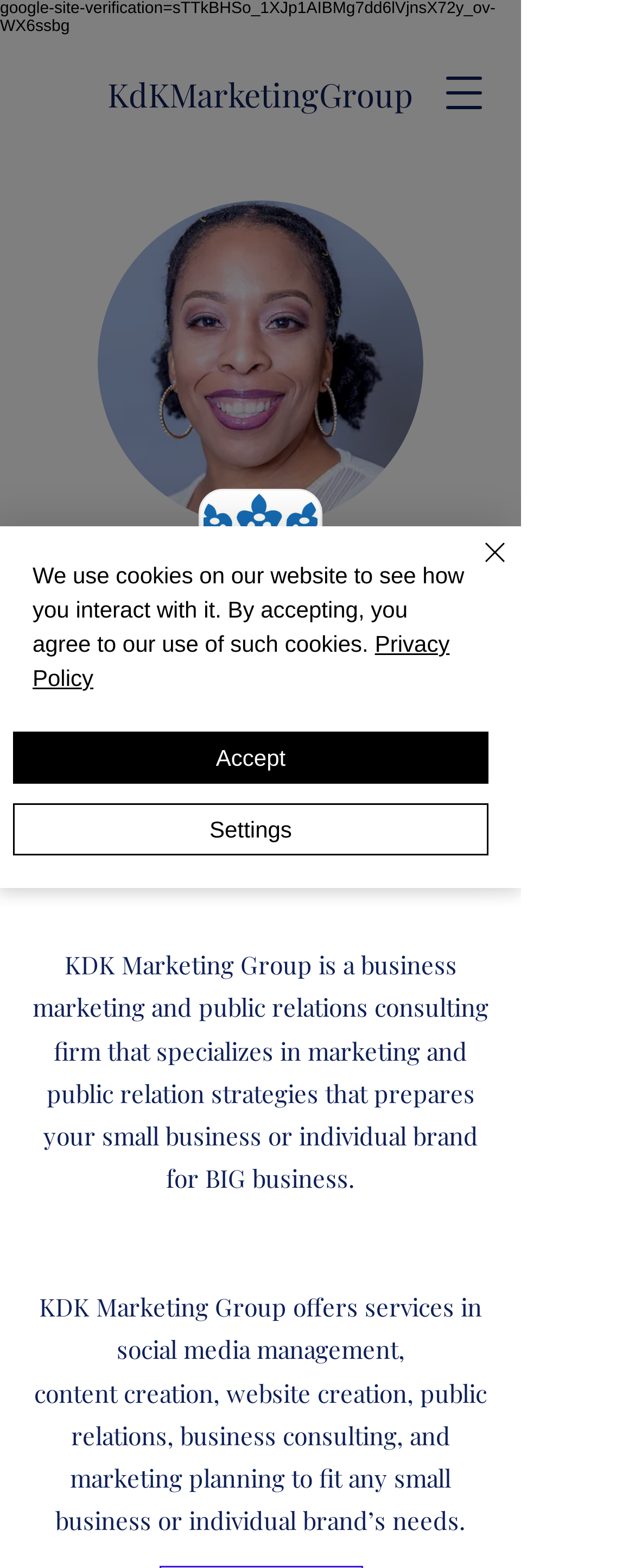Determine the bounding box coordinates of the clickable element to complete this instruction: "Close the alert". Provide the coordinates in the format of four float numbers between 0 and 1, [left, top, right, bottom].

[0.687, 0.34, 0.81, 0.39]